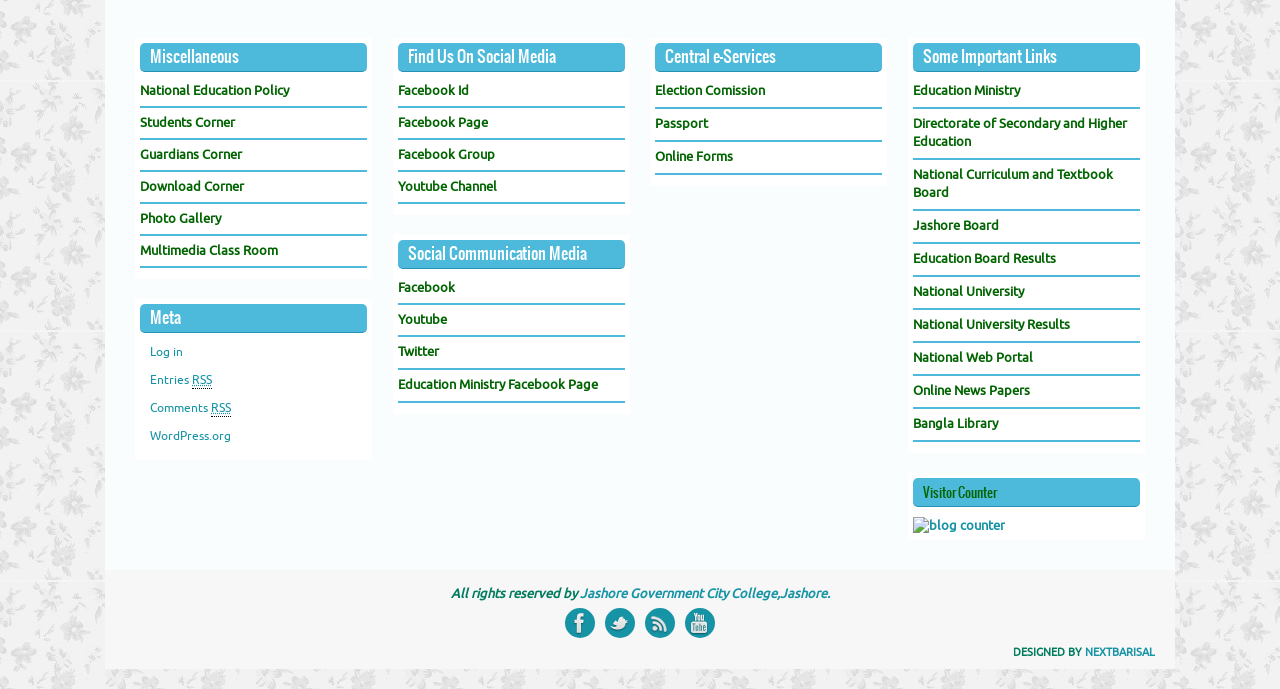Utilize the details in the image to thoroughly answer the following question: What is the 'Visitor Counter' section for?

I found the answer by looking at the 'Visitor Counter' section, which has a link to a blog counter, suggesting that it is used to display the number of visitors to the website.